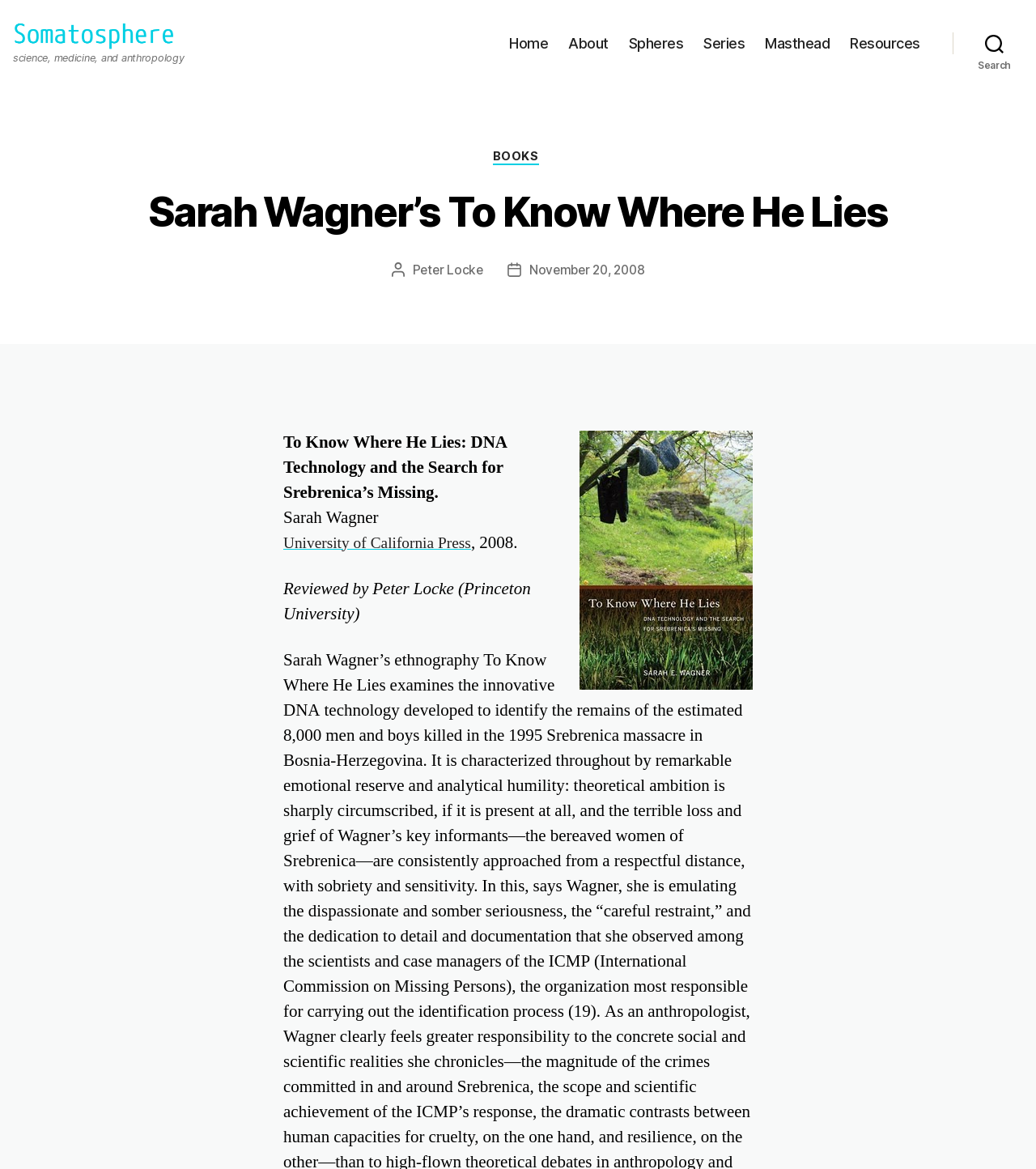Pinpoint the bounding box coordinates of the clickable element needed to complete the instruction: "go to home page". The coordinates should be provided as four float numbers between 0 and 1: [left, top, right, bottom].

[0.012, 0.012, 0.178, 0.055]